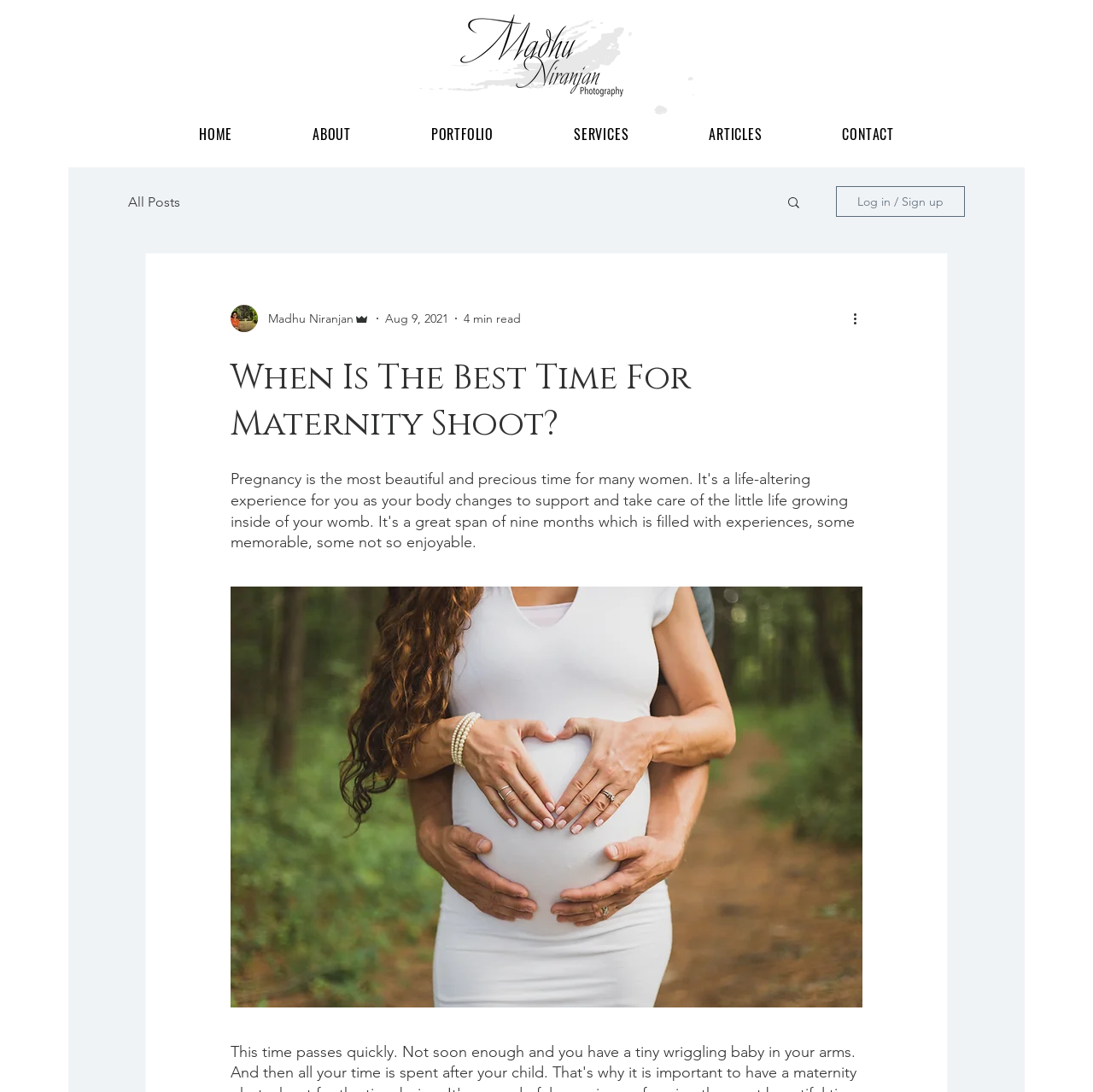Please determine the bounding box coordinates for the element with the description: "terms of use".

None